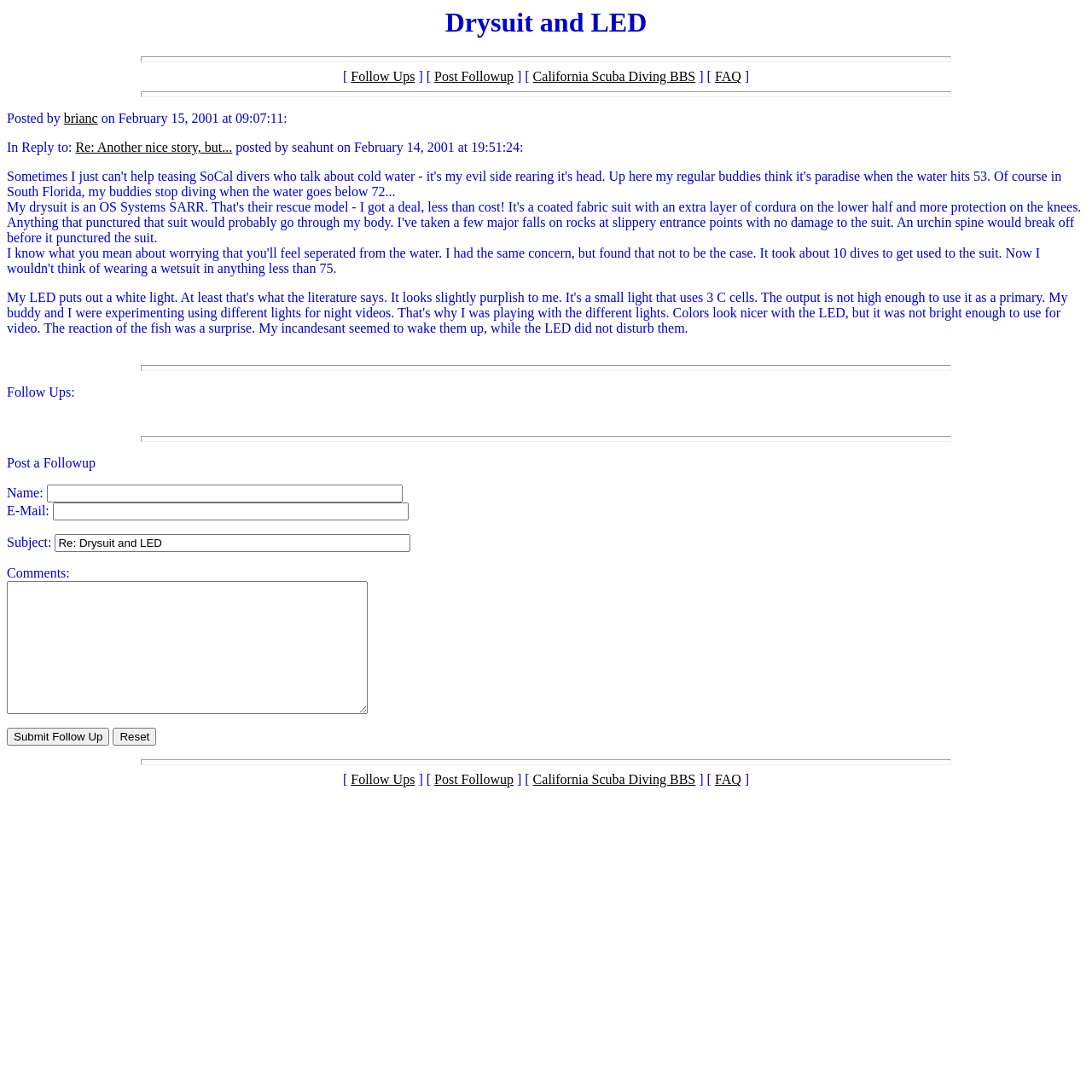Could you find the bounding box coordinates of the clickable area to complete this instruction: "Click on the 'Submit Follow Up' button"?

[0.006, 0.667, 0.1, 0.683]